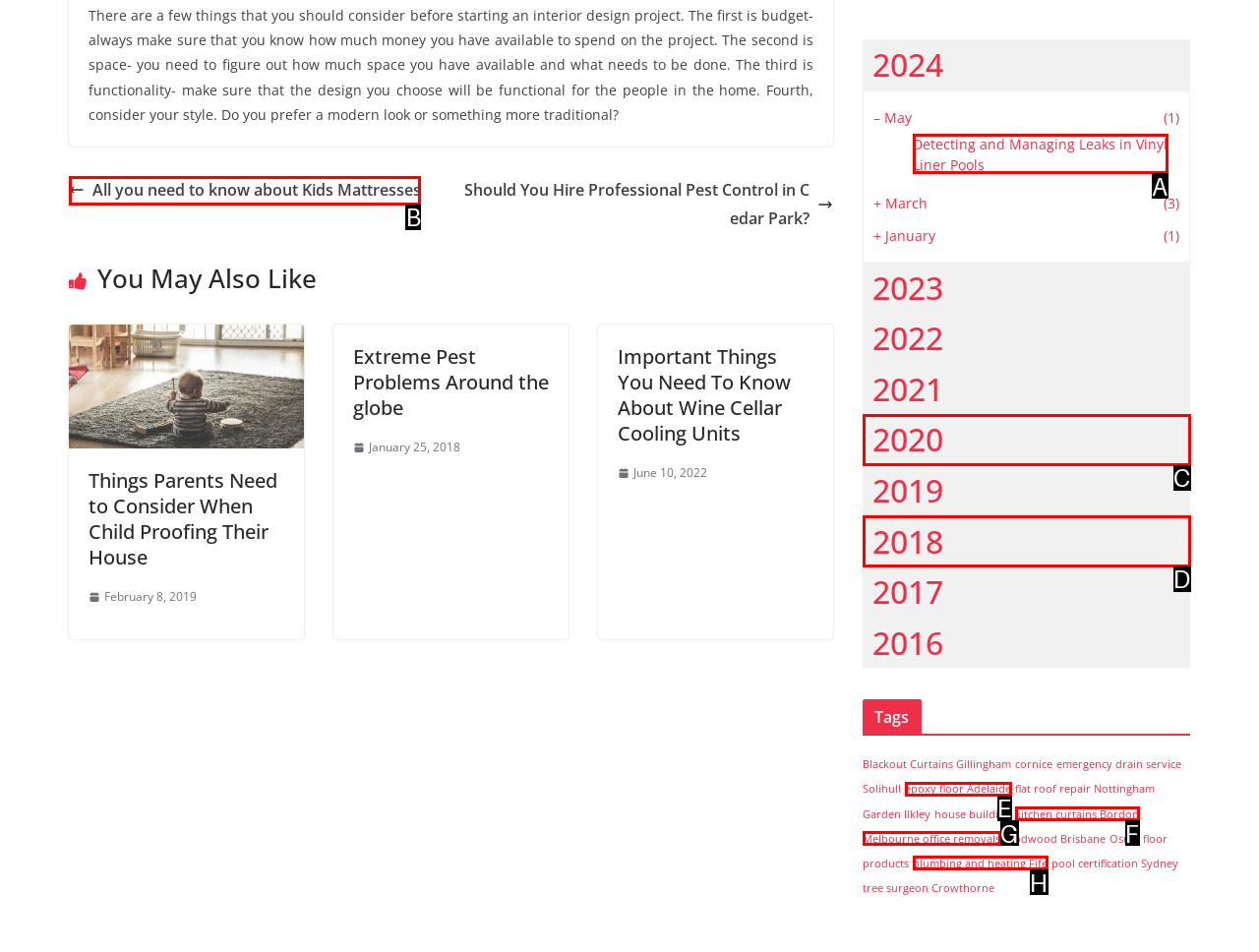Choose the letter of the option you need to click to Click on 'All you need to know about Kids Mattresses'. Answer with the letter only.

B